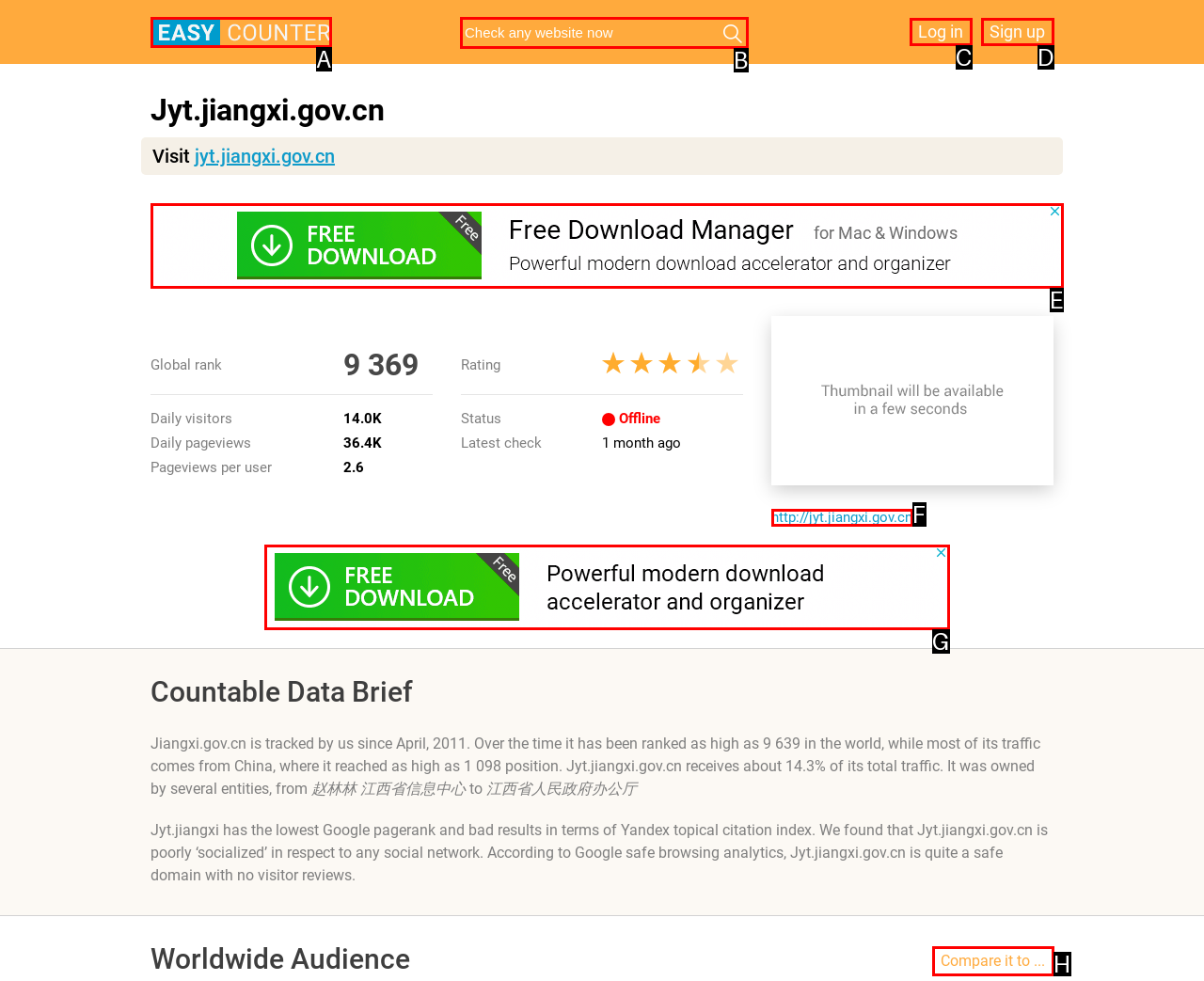Which UI element matches this description: Sign up?
Reply with the letter of the correct option directly.

D